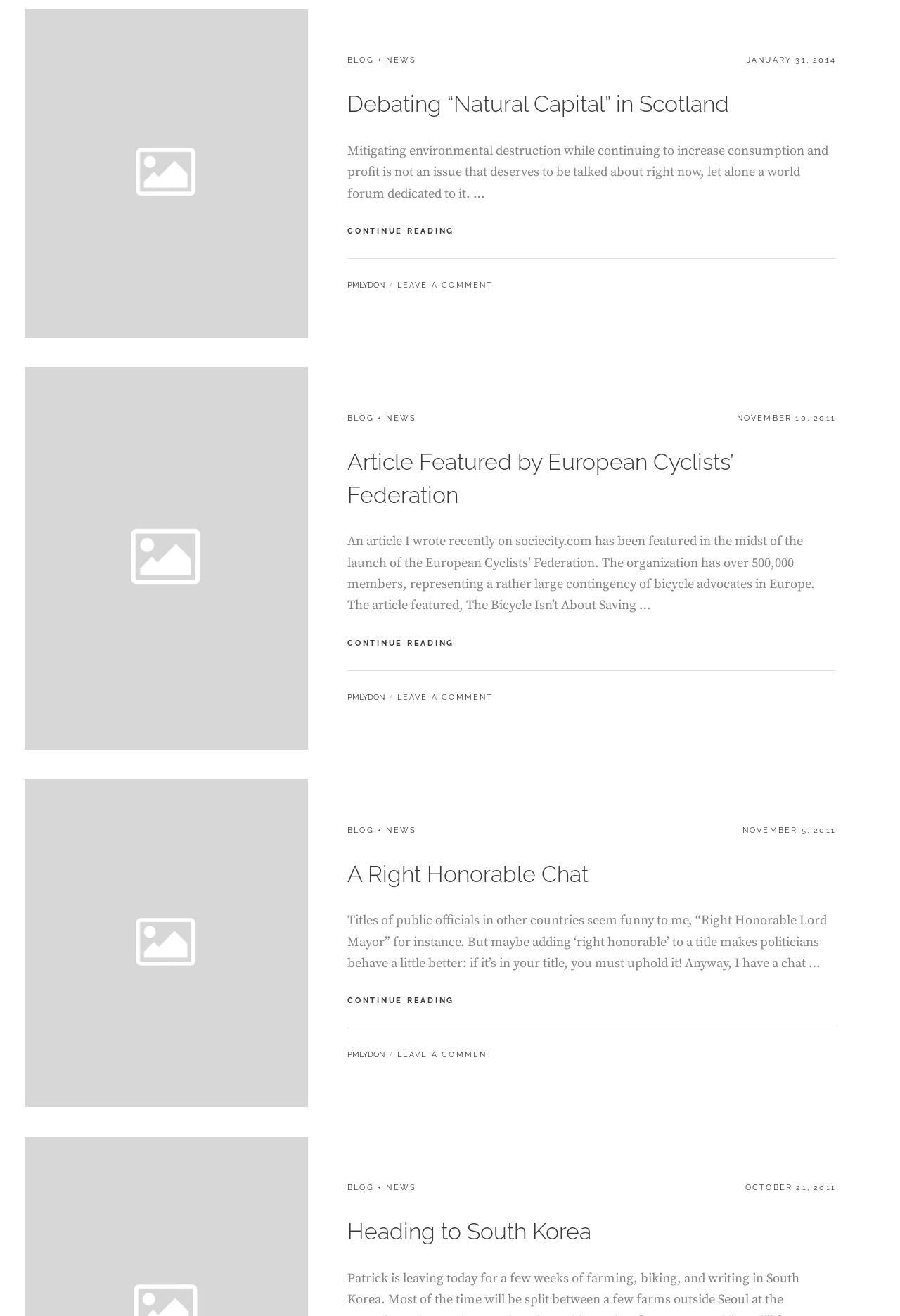Determine the bounding box coordinates of the element's region needed to click to follow the instruction: "Read article 'Debating “Natural Capital” in Scotland'". Provide these coordinates as four float numbers between 0 and 1, formatted as [left, top, right, bottom].

[0.386, 0.067, 0.925, 0.092]